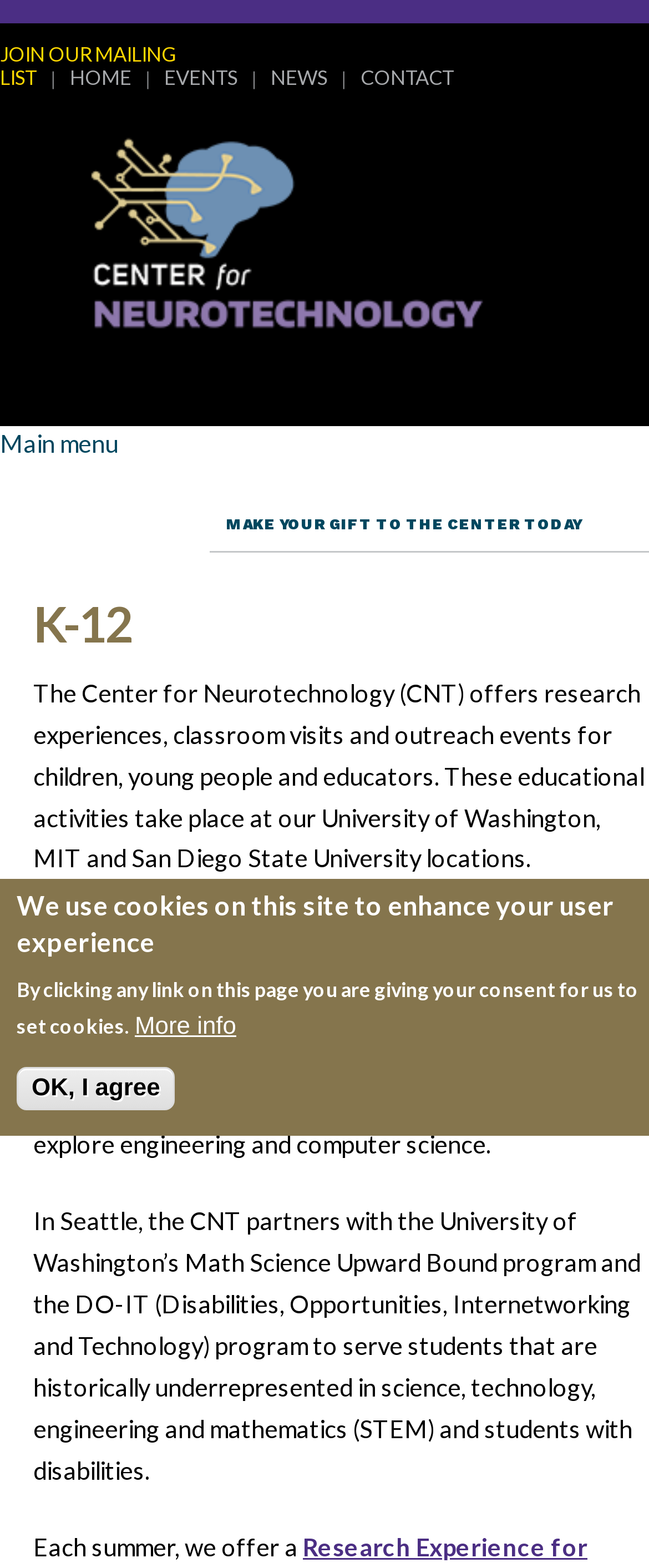How many locations does the Center for Neurotechnology have?
Refer to the image and provide a concise answer in one word or phrase.

Three